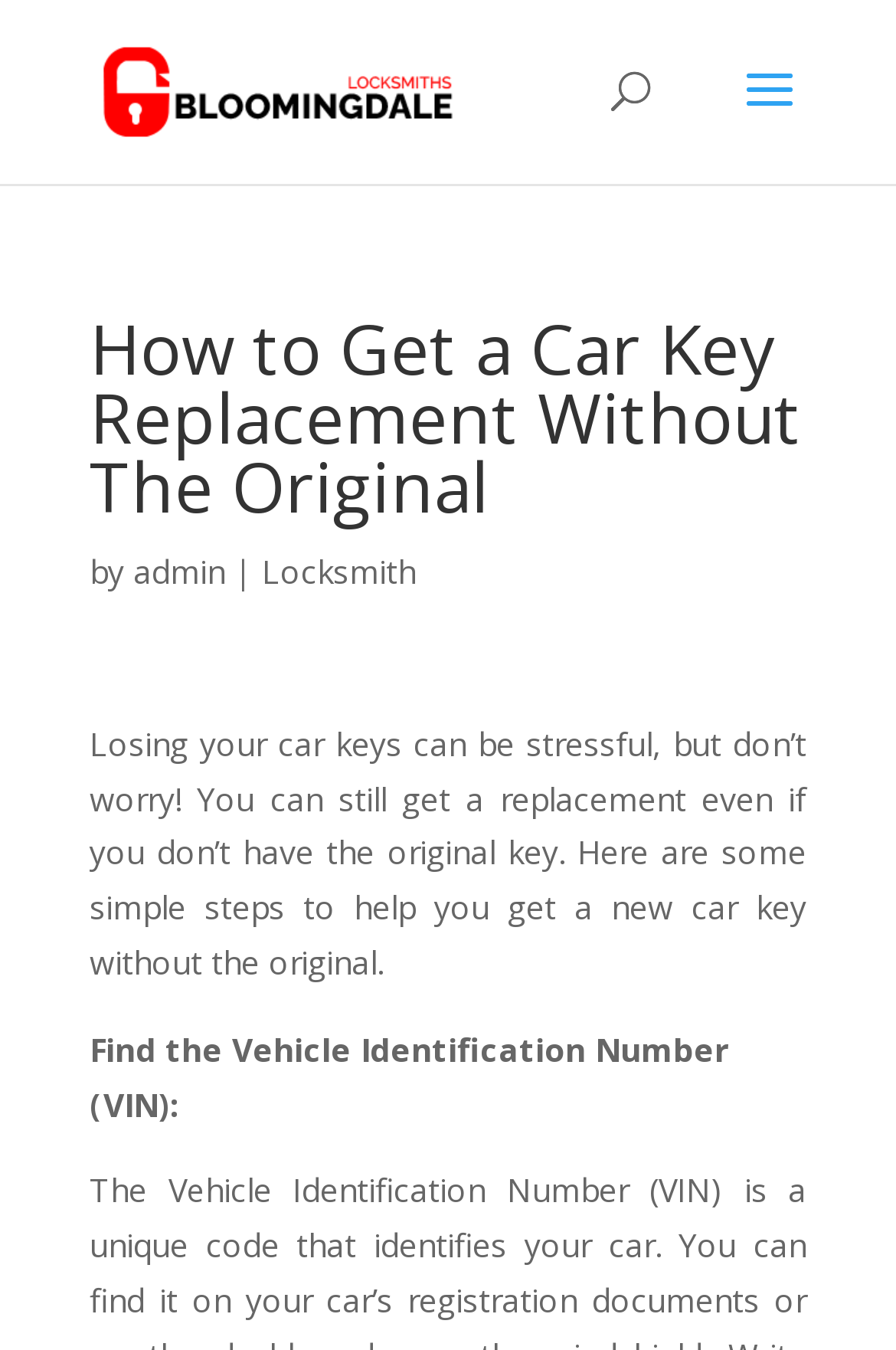Please respond to the question with a concise word or phrase:
What is the first step to get a car key replacement?

Find the Vehicle Identification Number (VIN)